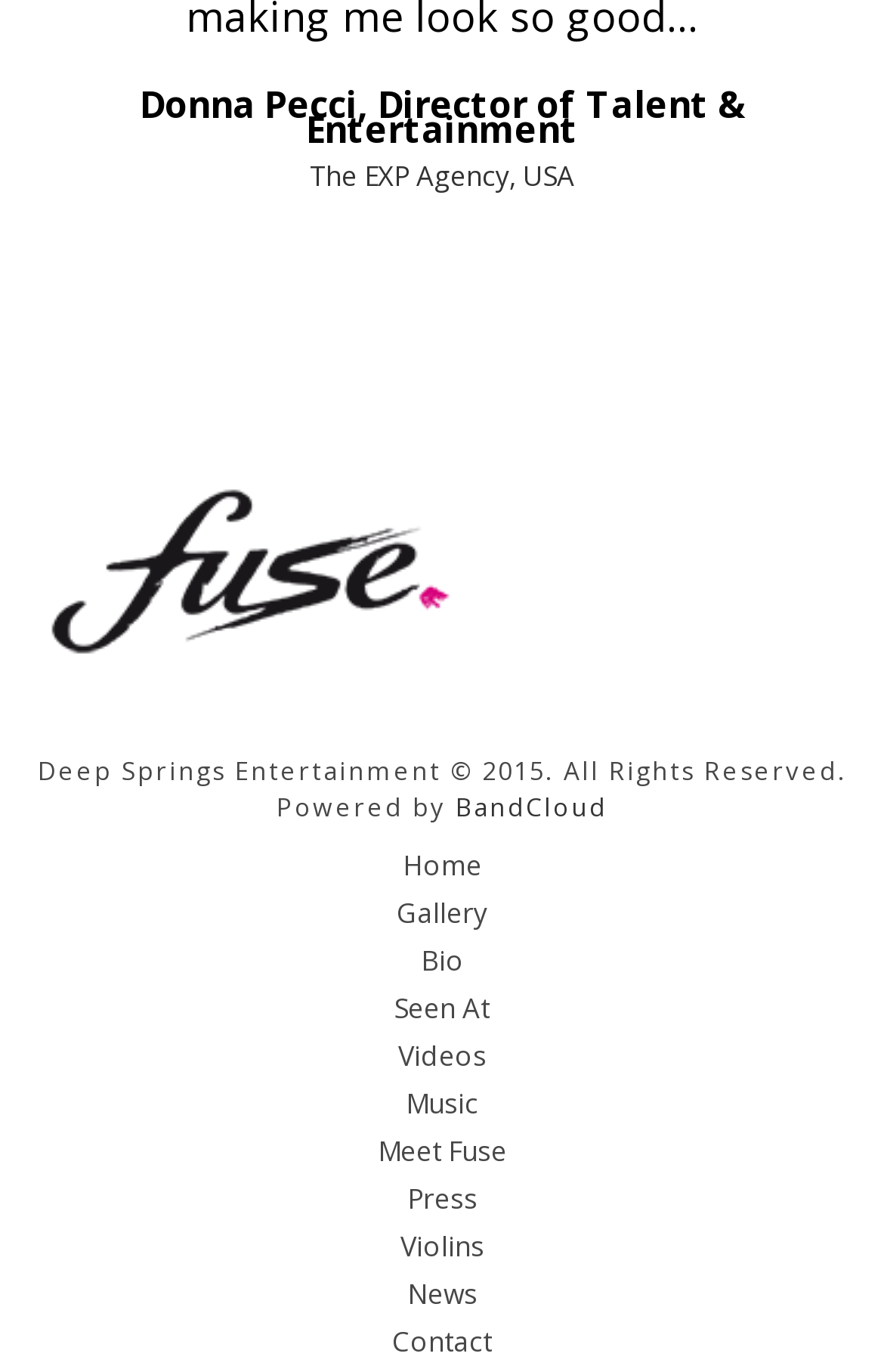Specify the bounding box coordinates for the region that must be clicked to perform the given instruction: "visit BandCloud".

[0.515, 0.576, 0.687, 0.601]